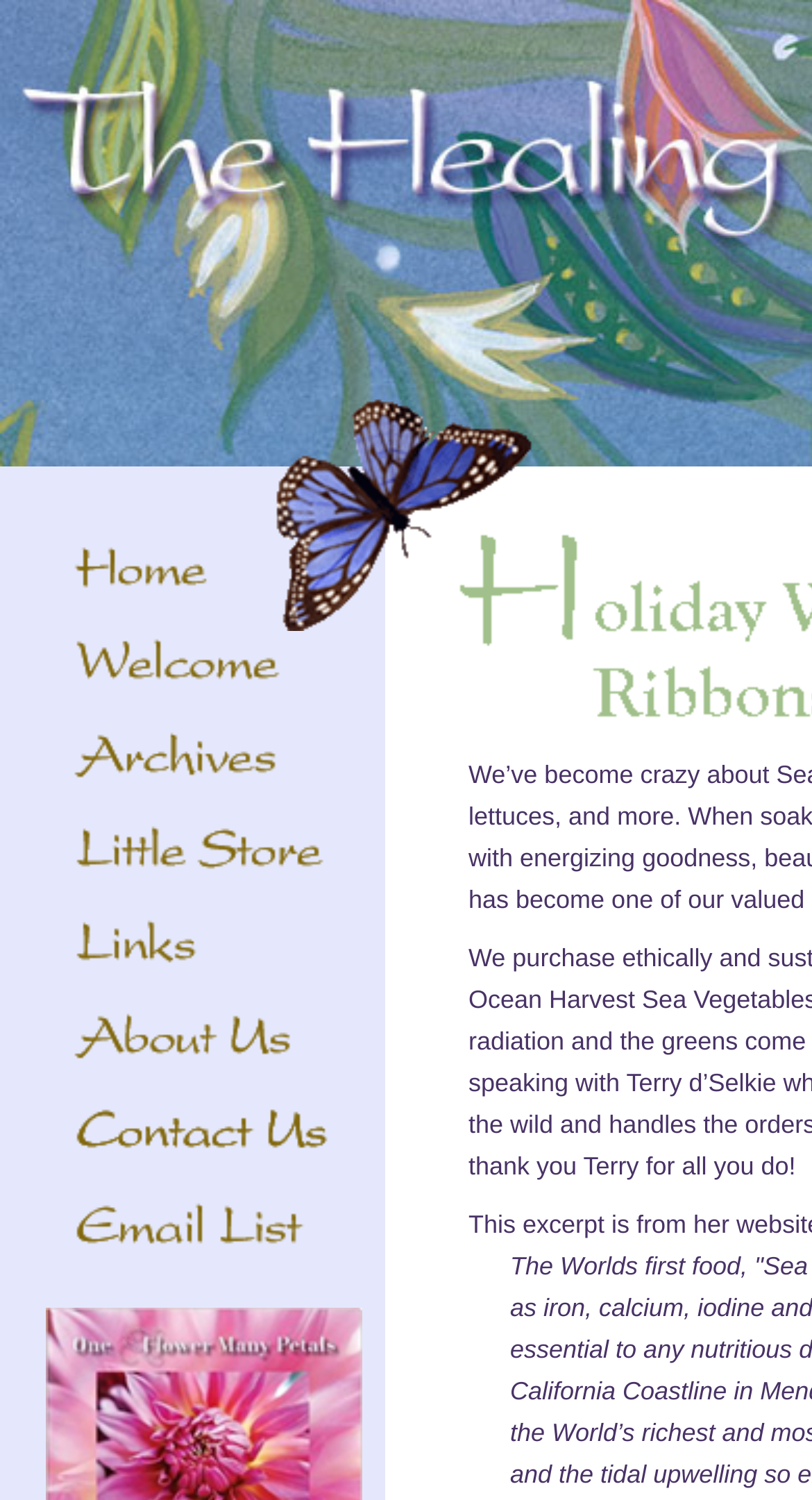Can you provide the bounding box coordinates for the element that should be clicked to implement the instruction: "explore the third link"?

[0.077, 0.519, 0.449, 0.539]